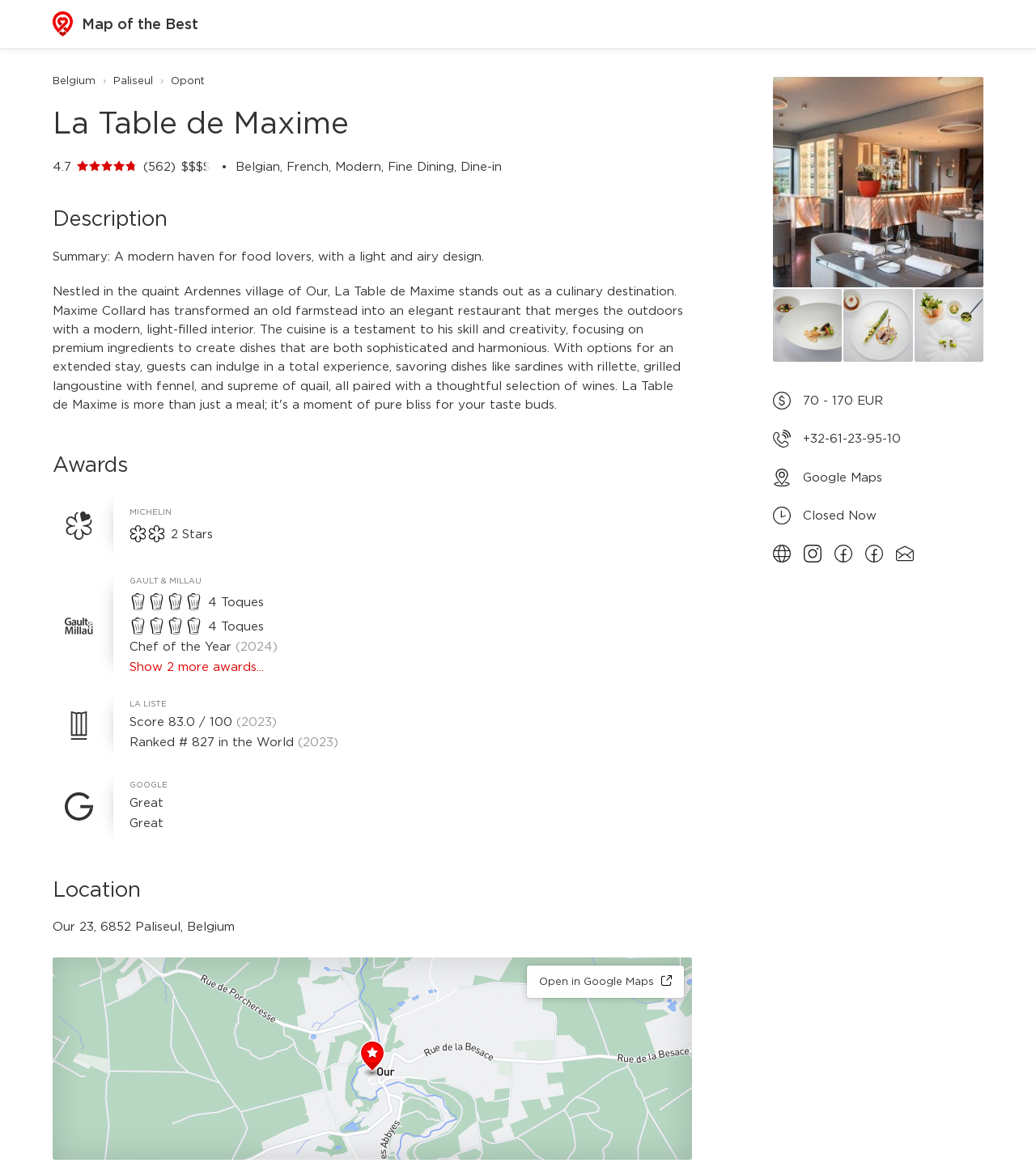Identify and provide the text content of the webpage's primary headline.

La Table de Maxime